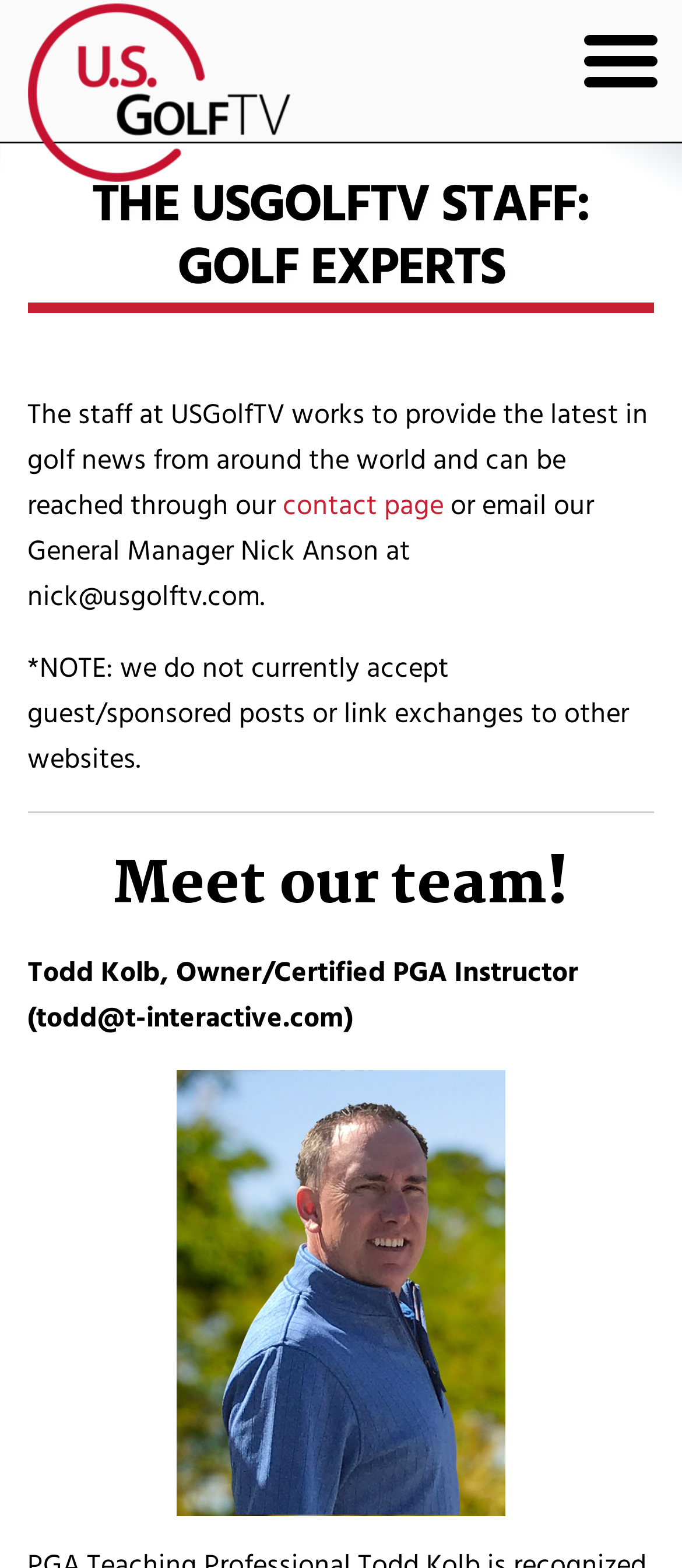From the screenshot, find the bounding box of the UI element matching this description: "alt="RSS Feed"". Supply the bounding box coordinates in the form [left, top, right, bottom], each a float between 0 and 1.

[0.412, 0.431, 0.488, 0.465]